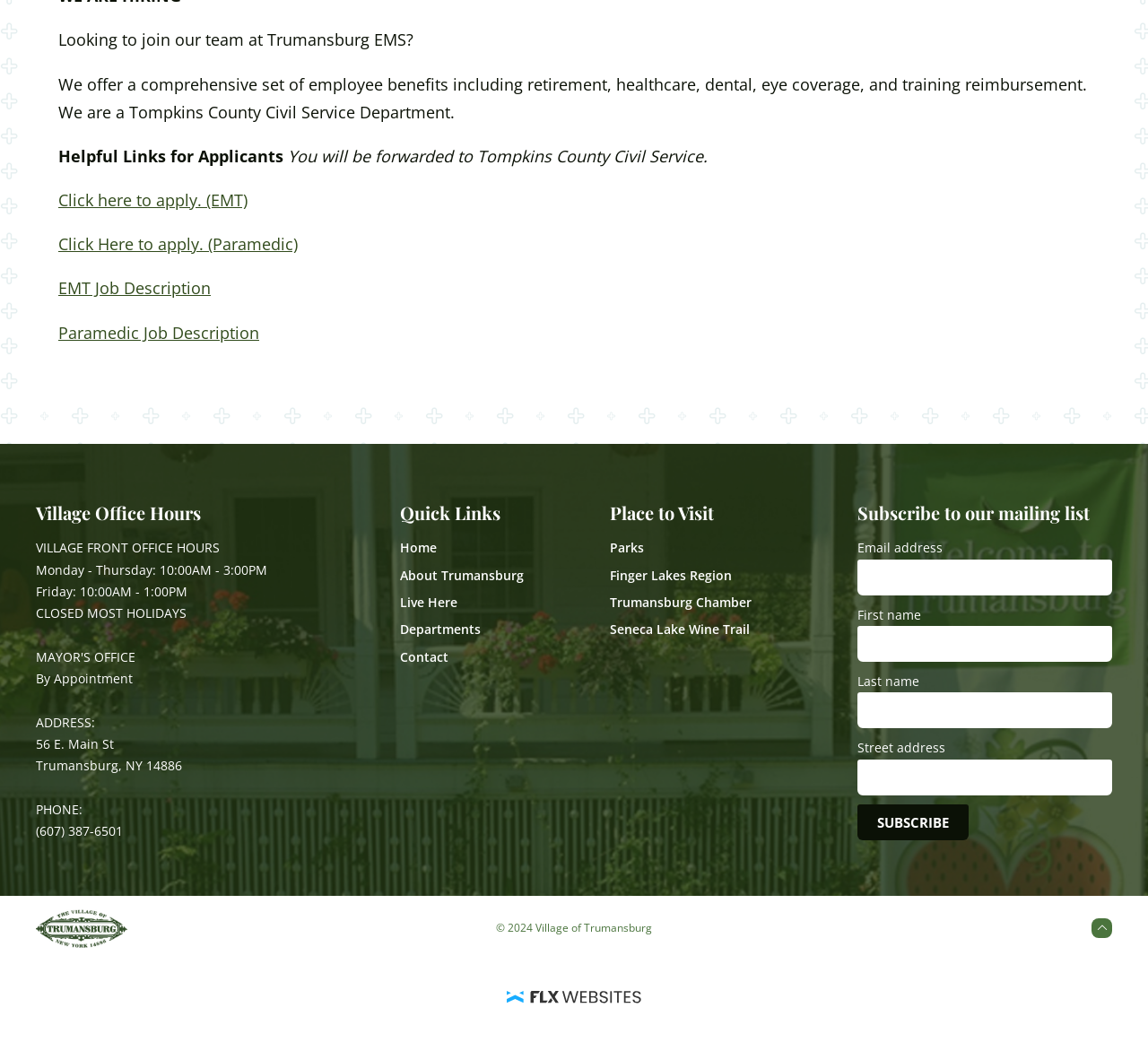Can you give a comprehensive explanation to the question given the content of the image?
What is the phone number of Trumansburg EMS?

I found the phone number by looking at the 'PHONE:' section on the webpage, which is located below the 'ADDRESS:' section. The phone number is listed as '(607) 387-6501'.